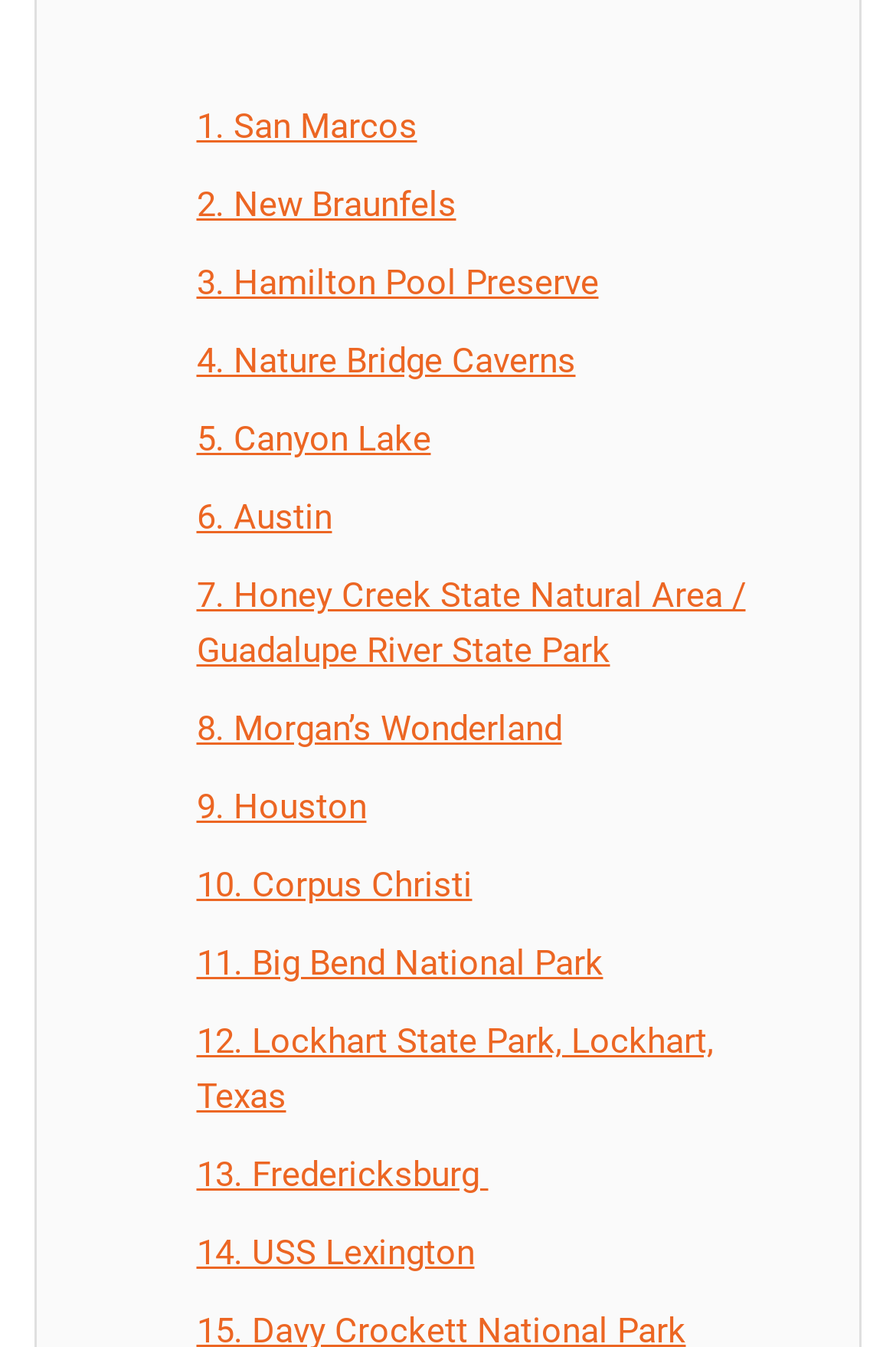Locate the bounding box for the described UI element: "open menu". Ensure the coordinates are four float numbers between 0 and 1, formatted as [left, top, right, bottom].

None